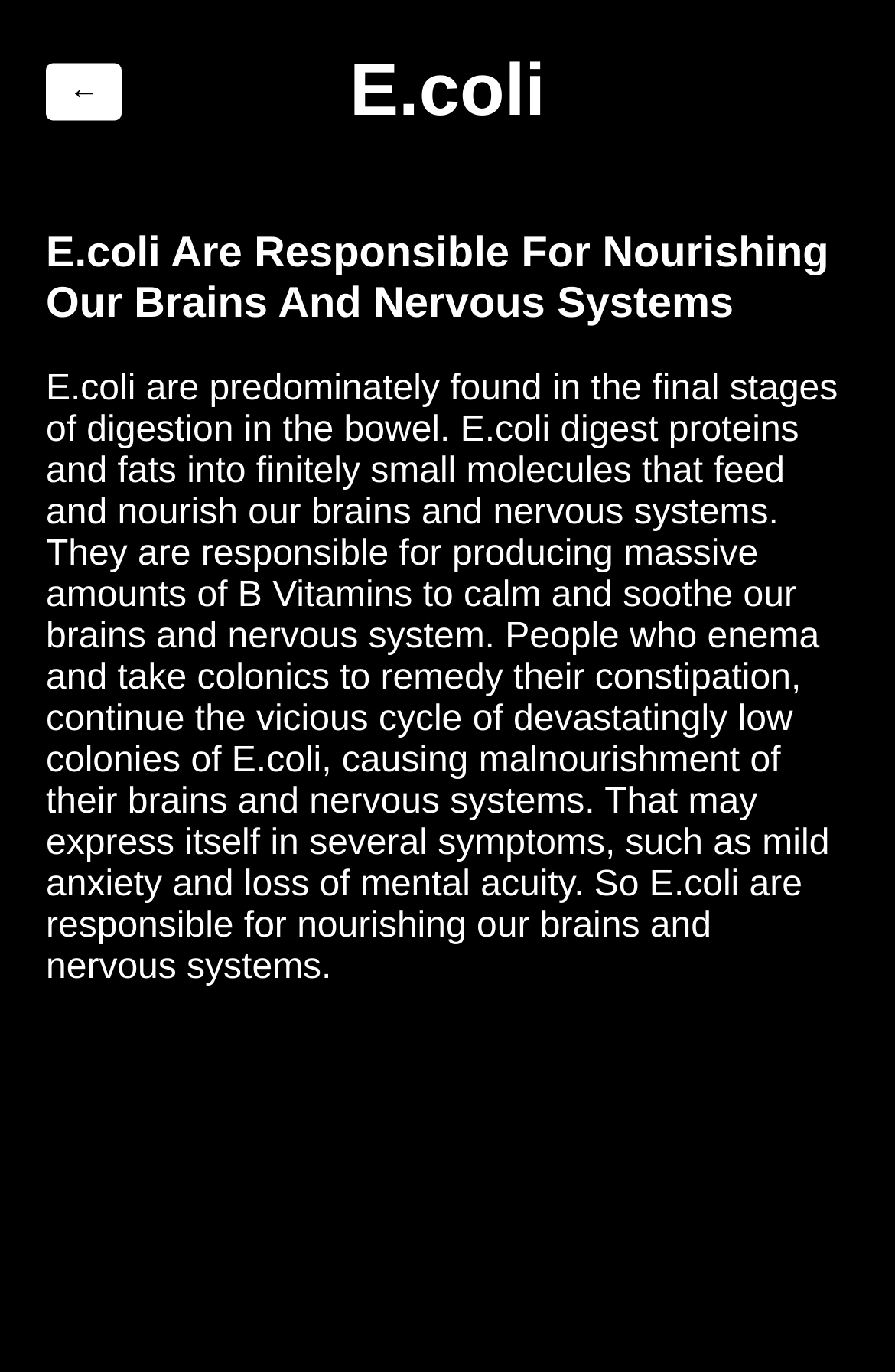Using the description "←", predict the bounding box of the relevant HTML element.

[0.051, 0.046, 0.137, 0.088]